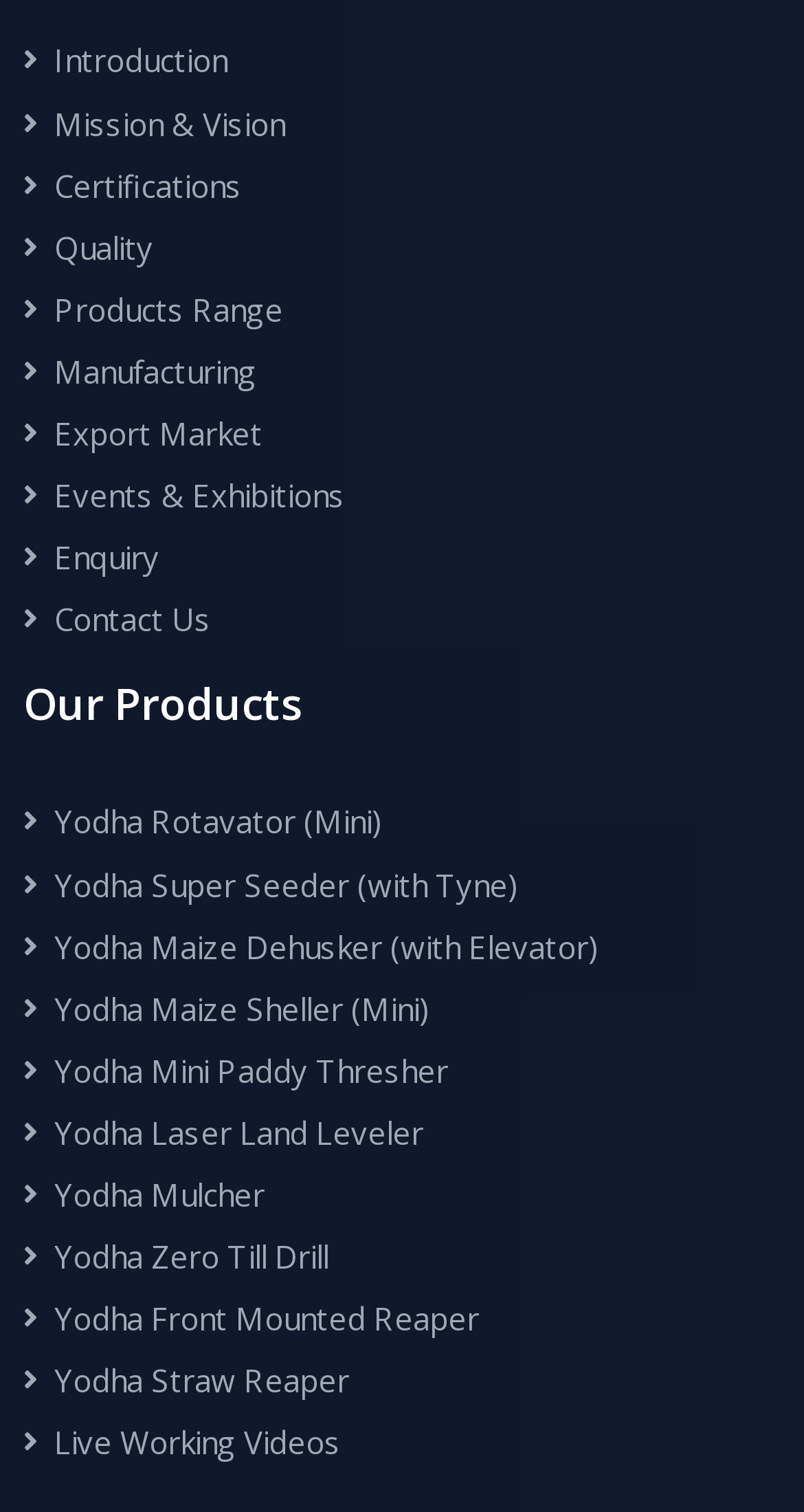What is the last link in the 'Our Products' section?
Answer the question using a single word or phrase, according to the image.

Live Working Videos